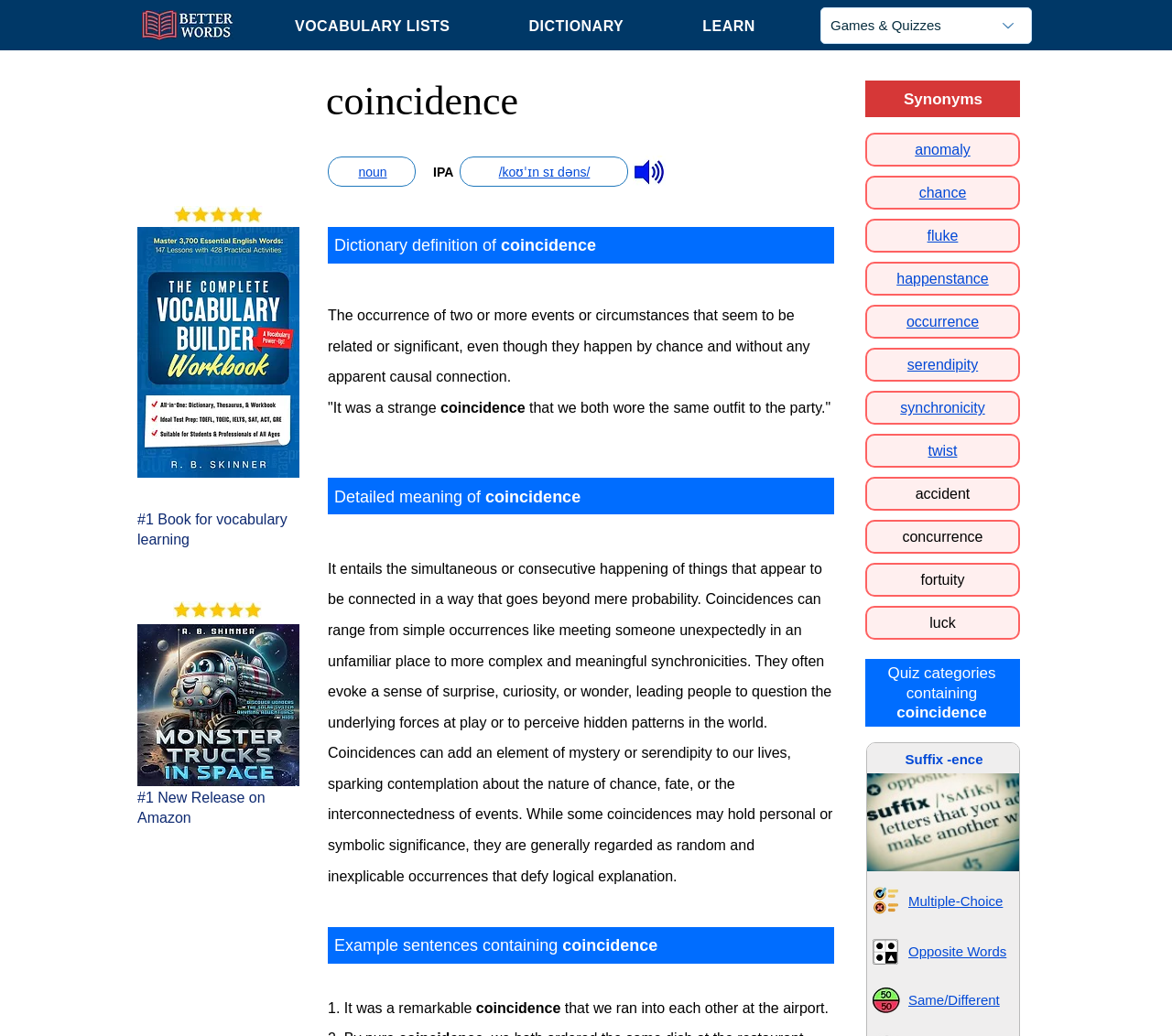Can you show the bounding box coordinates of the region to click on to complete the task described in the instruction: "Click the 'coincidence' audio pronunciation link"?

[0.54, 0.151, 0.568, 0.182]